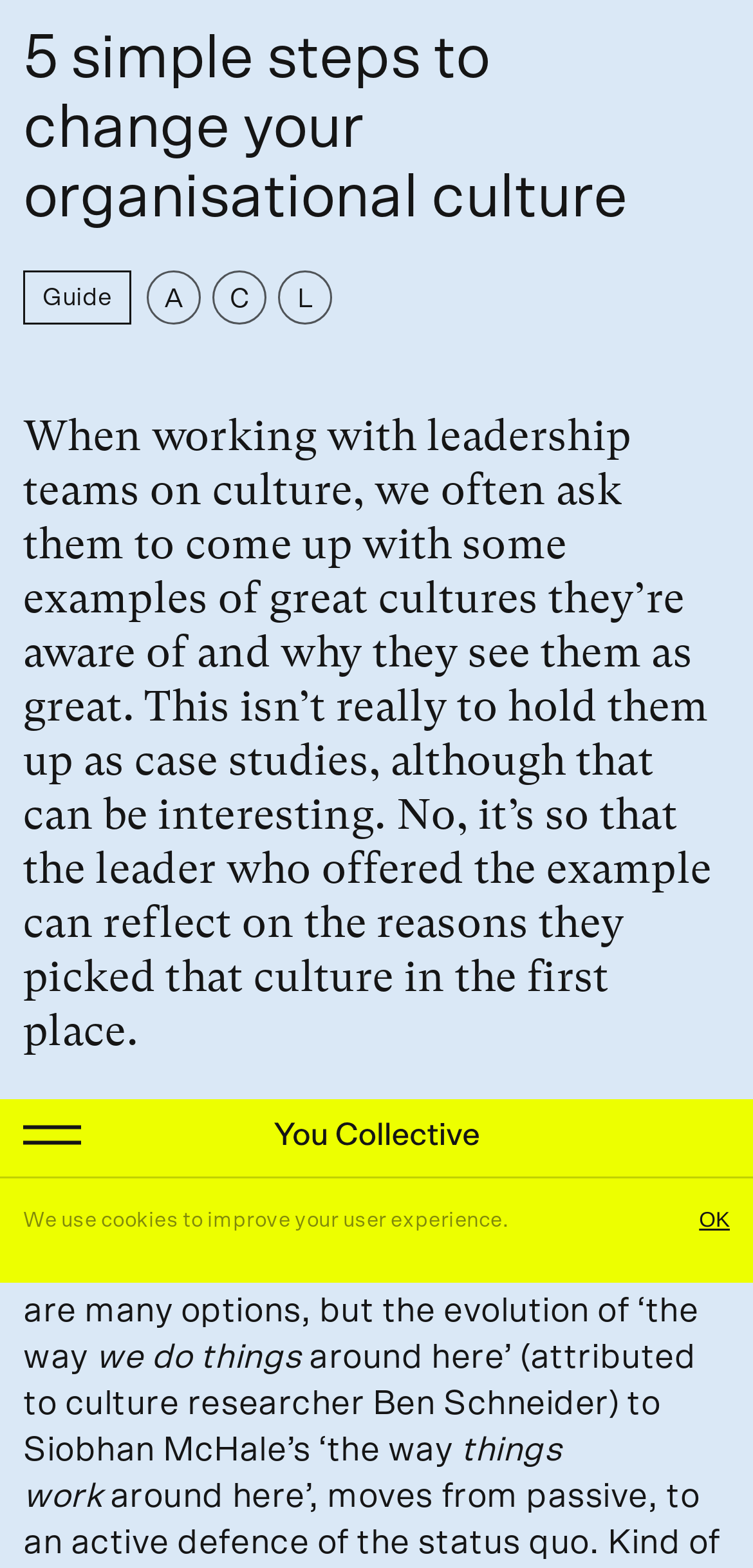Give a full account of the webpage's elements and their arrangement.

This webpage is about "5 simple steps to change your organisational culture" by You Collective. At the top, there is a heading with the title of the webpage. Below the heading, there are three horizontal images, followed by a horizontal separator line. 

On the top-left corner, there is a logo image, and on the top-right corner, there are three more images. 

Below the images, there is a section with the address "86-90 Paul Street, London, EC2A 4NE" and contact information, including a phone number and an email address. 

On the right side of the address section, there is a call-to-action button "Let's Talk". 

Below the address section, there is another horizontal separator line, followed by a message about using cookies to improve user experience, with an "OK" button on the right side.

The main content of the webpage starts with a heading "5 simple steps to change your organisational culture", followed by a series of links, including "Guide", "Awareness", "Culture", and "Leadership". 

Below the links, there is a long paragraph of text discussing how to define organisational culture, with several shorter paragraphs and sentences breaking it down further. 

On the right side of the main content, there is a section to sign up for a newsletter, with a textbox to enter an email address. 

At the bottom of the webpage, there is a footer section with the same address and contact information as above, as well as links to social media platforms, FAQ, Privacy, and Terms and Conditions.